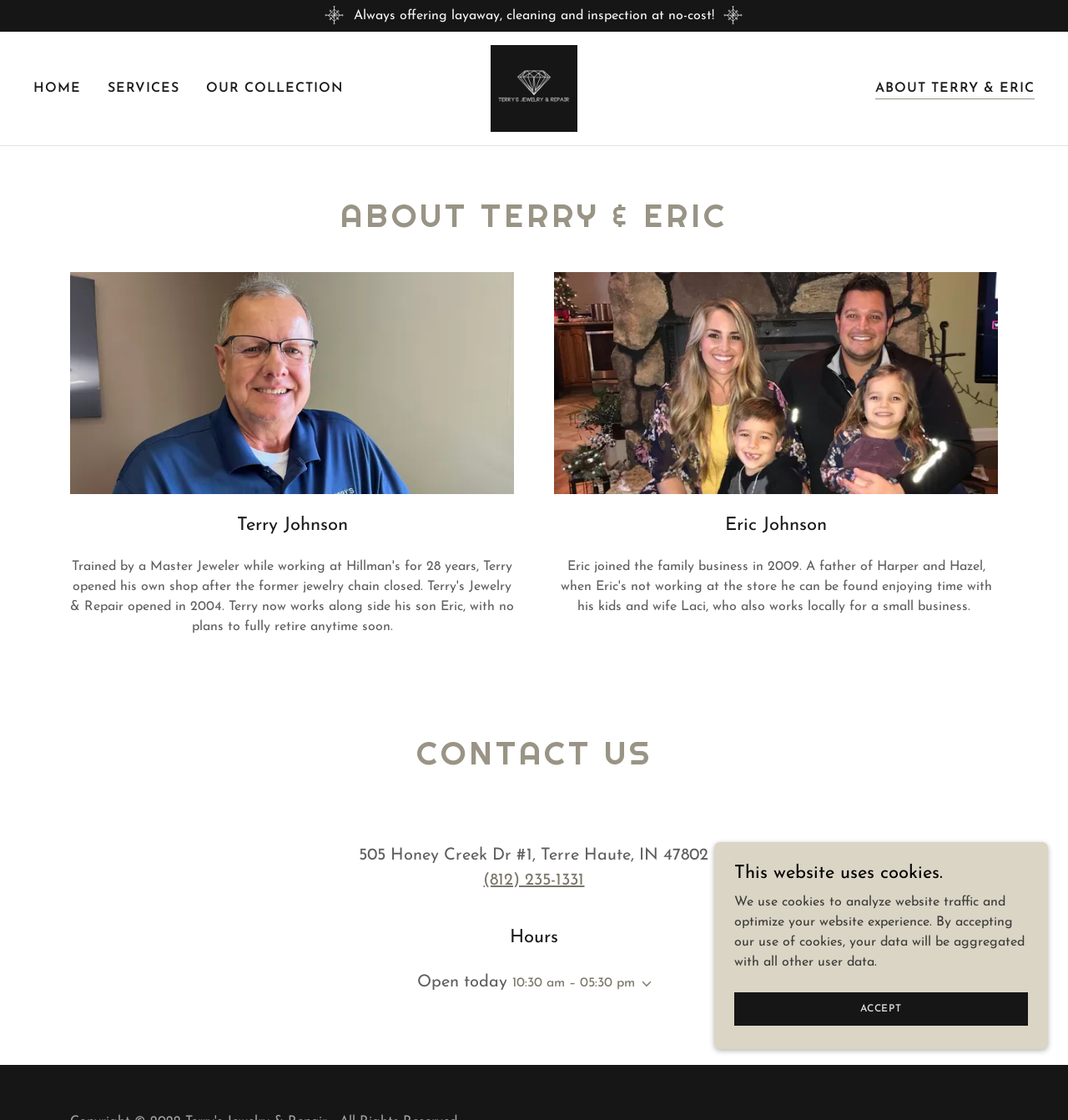Identify the bounding box coordinates necessary to click and complete the given instruction: "Check the hours of operation".

[0.217, 0.827, 0.783, 0.847]